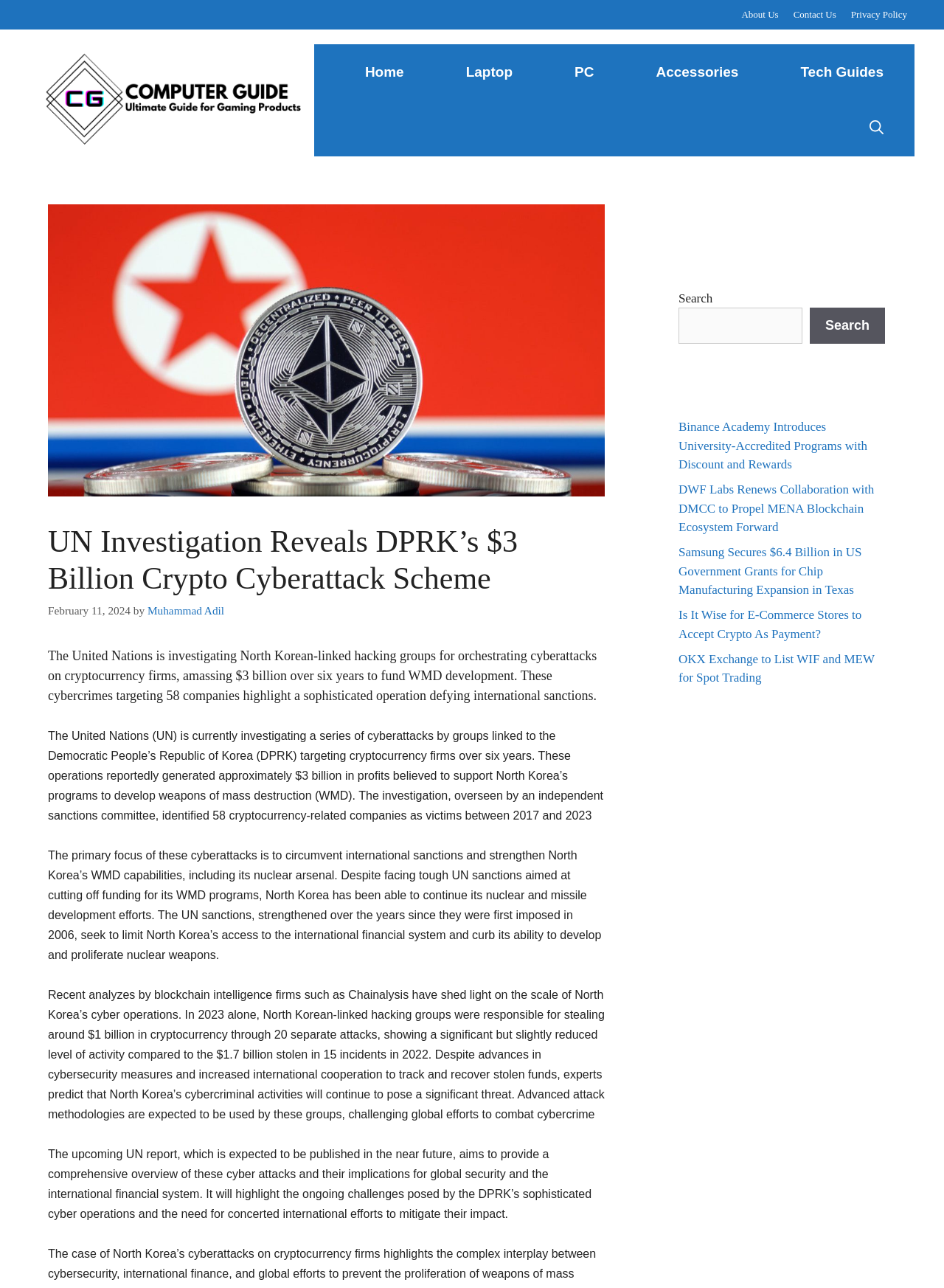Can you find the bounding box coordinates of the area I should click to execute the following instruction: "Read the article about UN Investigation Reveals DPRK’s $3 Billion Crypto Cyberattack Scheme"?

[0.051, 0.406, 0.641, 0.464]